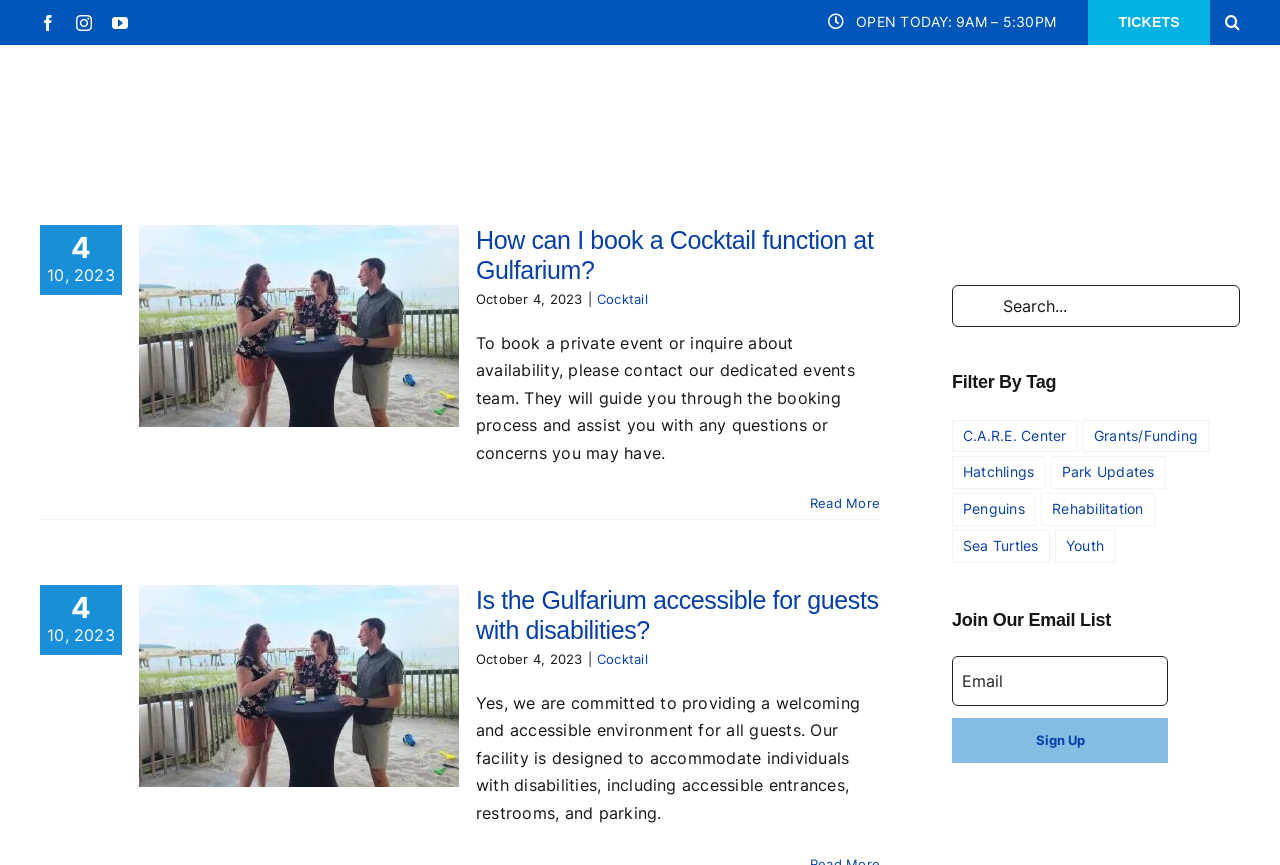Identify the bounding box of the UI element that matches this description: "Grants/Funding".

[0.846, 0.485, 0.945, 0.523]